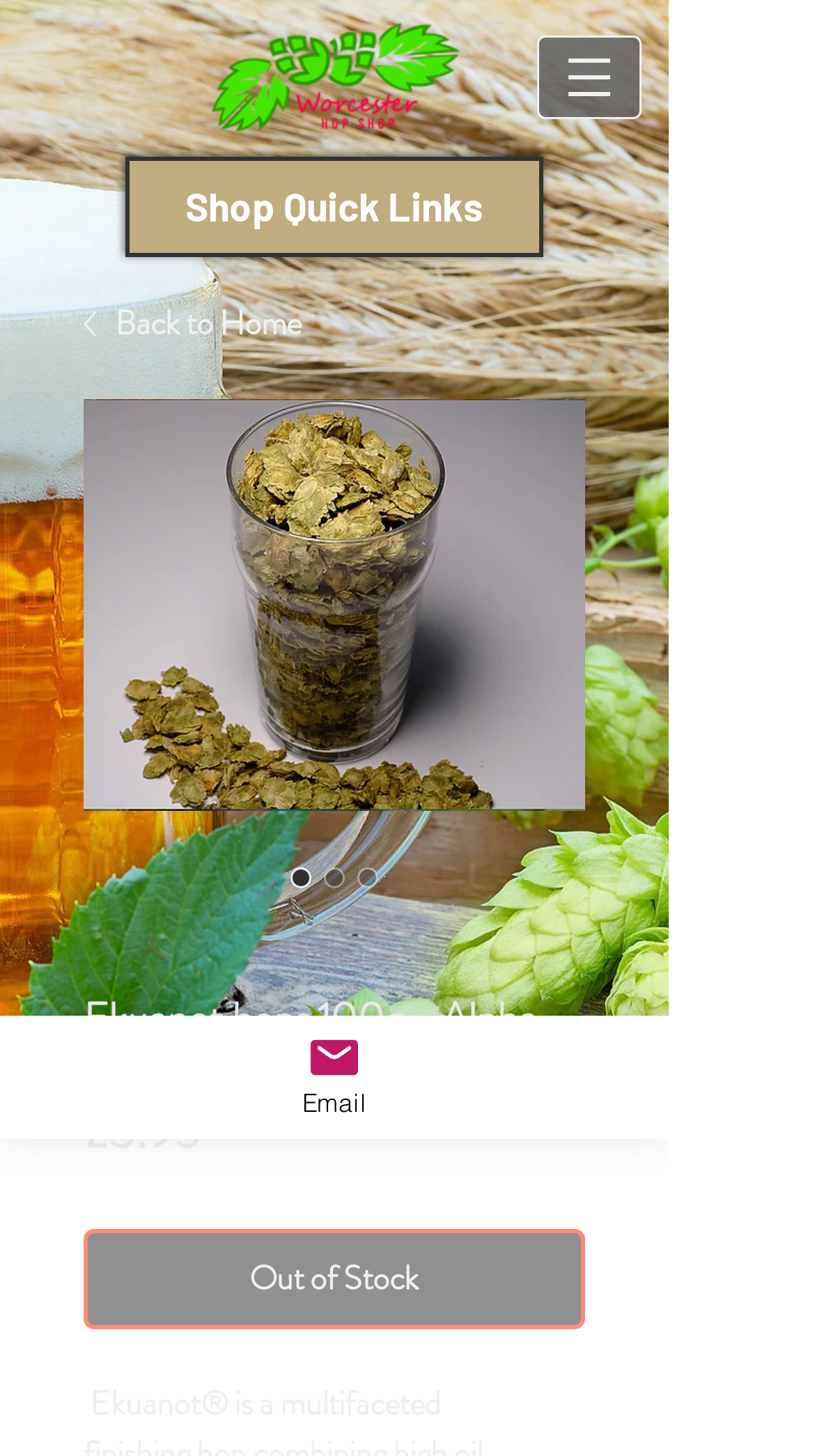Bounding box coordinates are to be given in the format (top-left x, top-left y, bottom-right x, bottom-right y). All values must be floating point numbers between 0 and 1. Provide the bounding box coordinate for the UI element described as: Shop Quick Links

[0.154, 0.108, 0.667, 0.177]